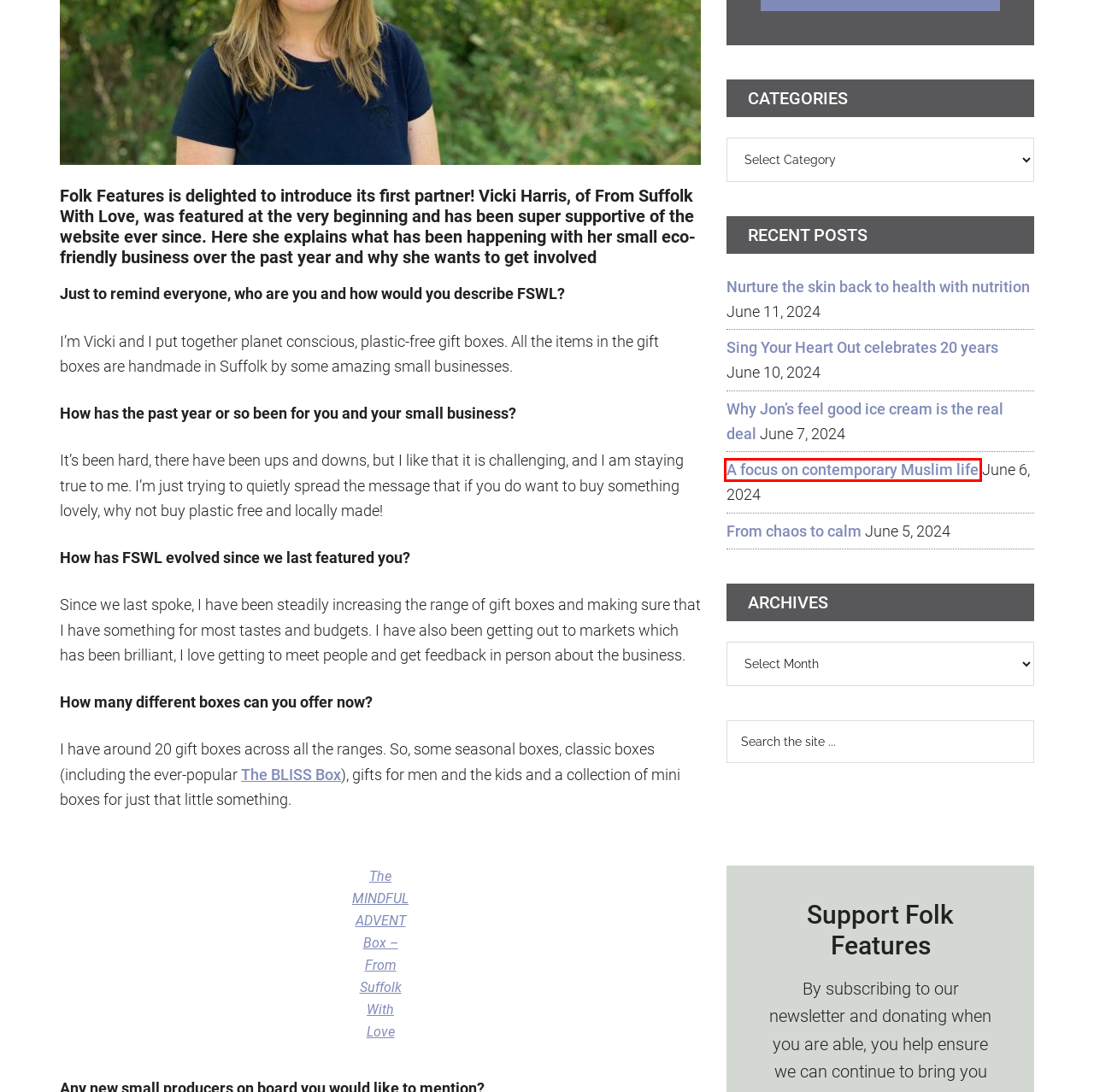You have a screenshot of a webpage with an element surrounded by a red bounding box. Choose the webpage description that best describes the new page after clicking the element inside the red bounding box. Here are the candidates:
A. Uplifting Stories for Norfolk and Suffolk from Folk Features
B. Why Jon's feel good ice cream is the real deal - Folk Features
C. A focus on contemporary Muslim life - Folk Features
D. From chaos to calm - Folk Features
E. Sing Your Heart Out celebrates 20 years - Folk Features
F. ECO-FRIENDLY FOLK Archives - Folk Features
G. Fundraising events 2024 - Folk Features
H. Nurture the skin back to health with nutrition - Folk Features

C